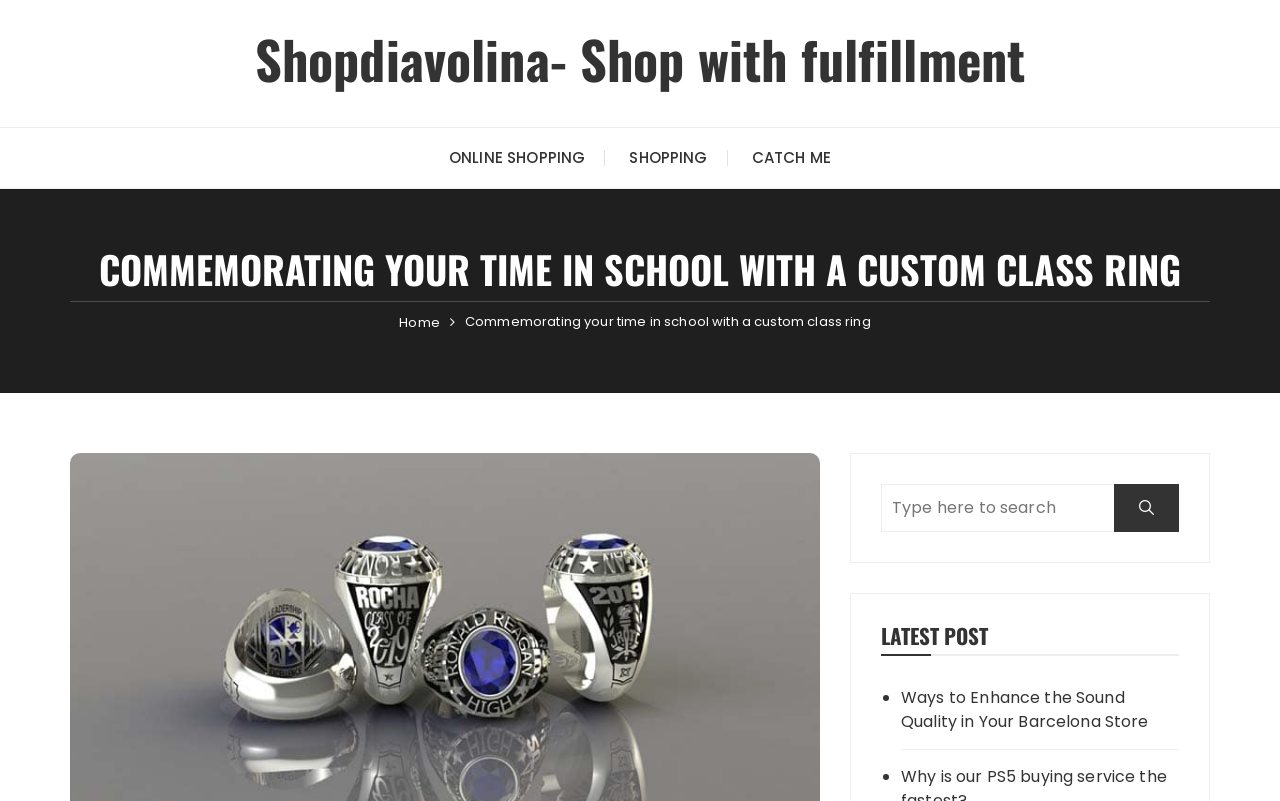Please specify the bounding box coordinates for the clickable region that will help you carry out the instruction: "Read the 'LATEST POST'".

[0.688, 0.779, 0.772, 0.808]